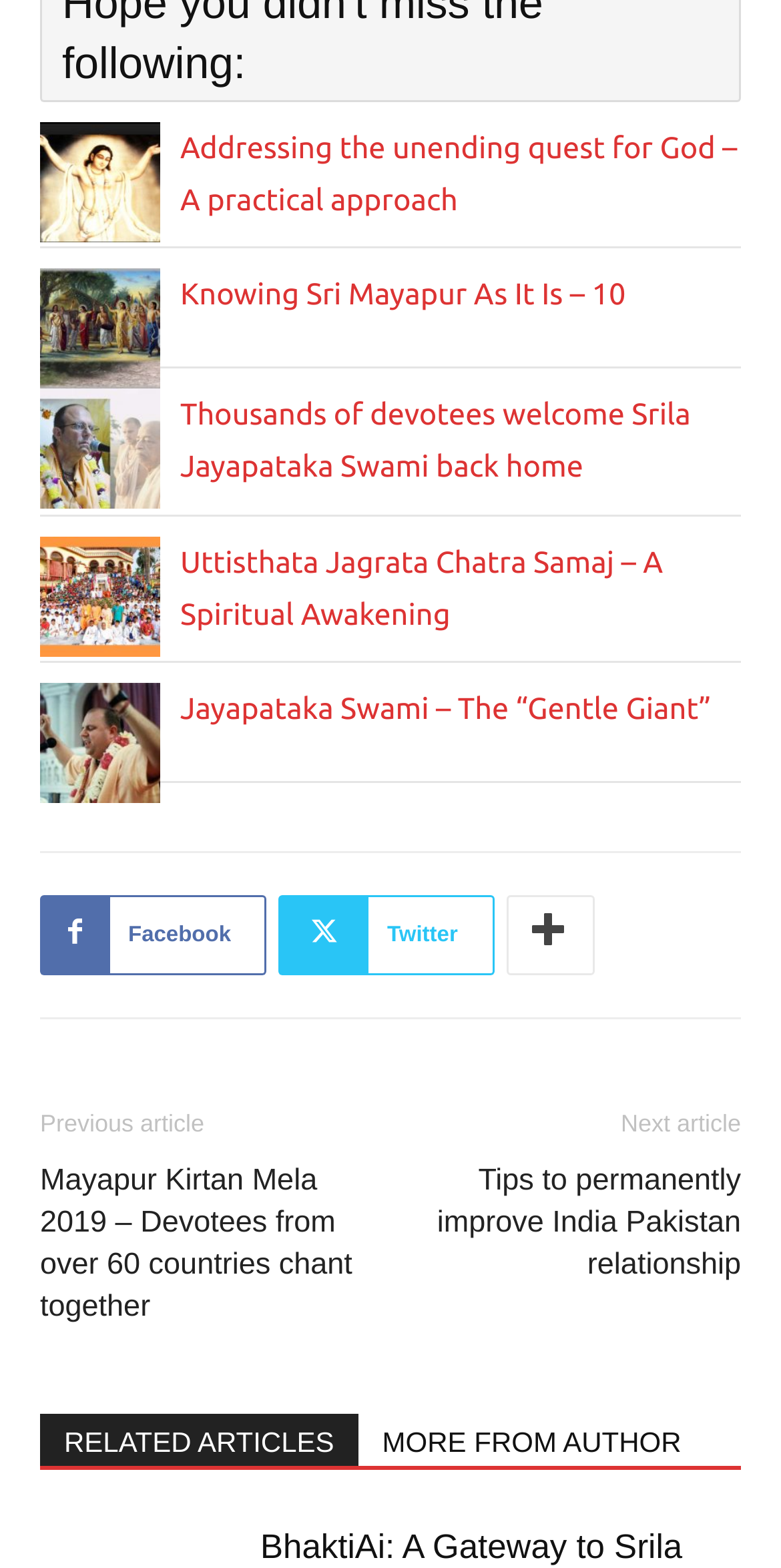Locate the bounding box coordinates of the element that needs to be clicked to carry out the instruction: "Click on the article 'Addressing the unending quest for God – A practical approach'". The coordinates should be given as four float numbers ranging from 0 to 1, i.e., [left, top, right, bottom].

[0.051, 0.078, 0.205, 0.155]